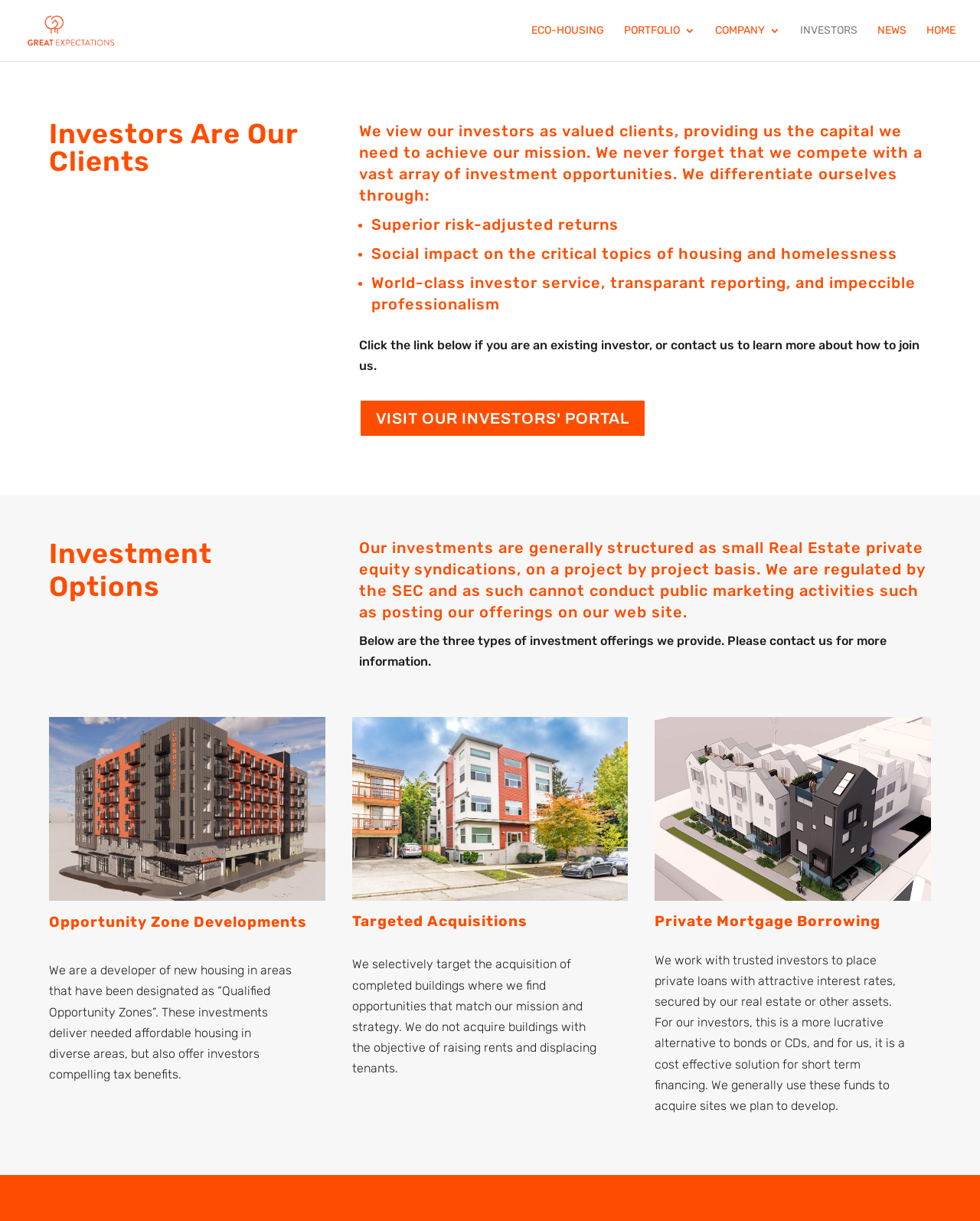Please determine the bounding box coordinates of the element to click in order to execute the following instruction: "Click on the 'ECO-HOUSING' link". The coordinates should be four float numbers between 0 and 1, specified as [left, top, right, bottom].

[0.542, 0.021, 0.616, 0.05]